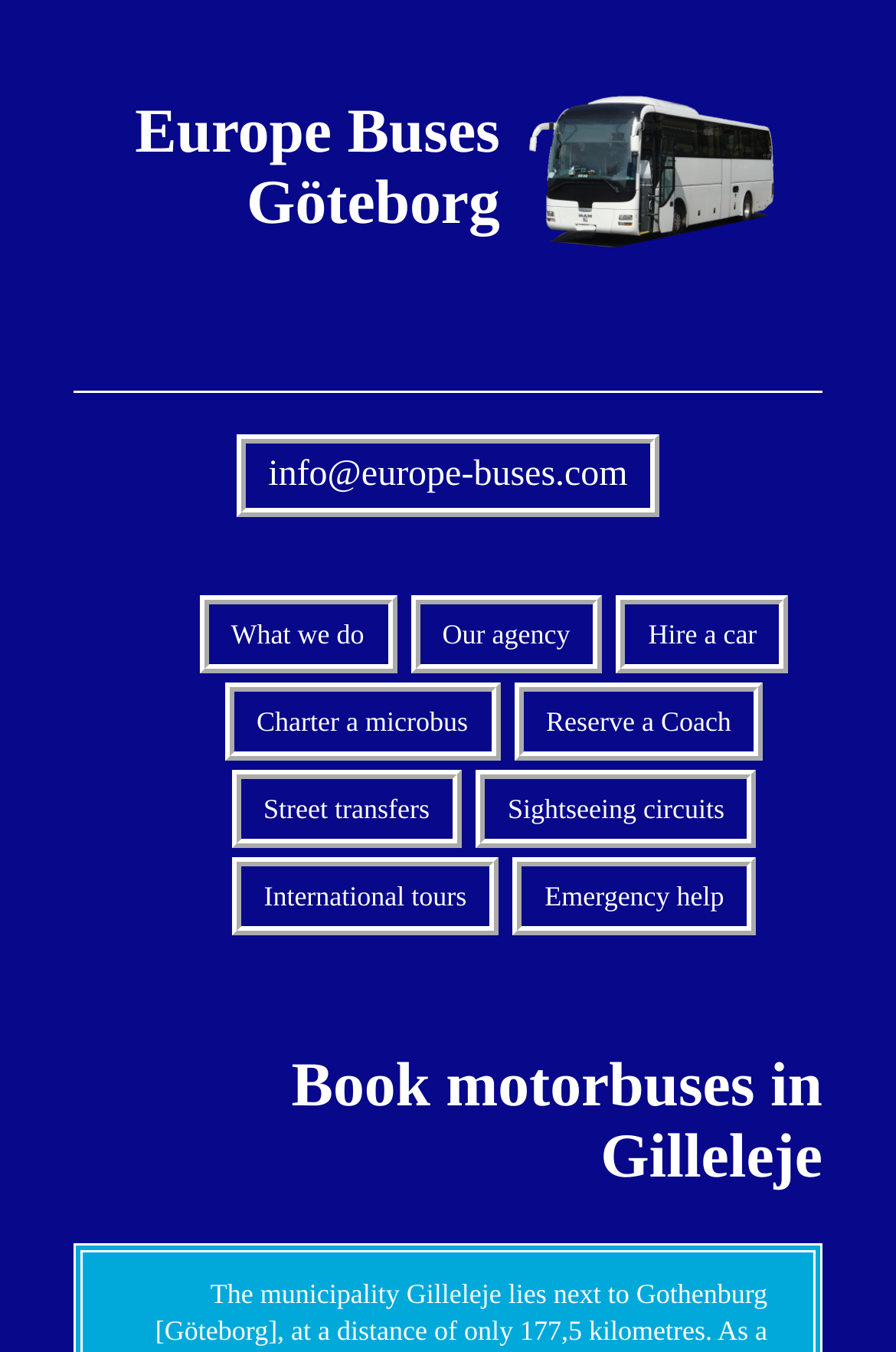Determine the bounding box coordinates for the area that should be clicked to carry out the following instruction: "Learn about 'Sightseeing circuits'".

[0.531, 0.57, 0.844, 0.628]